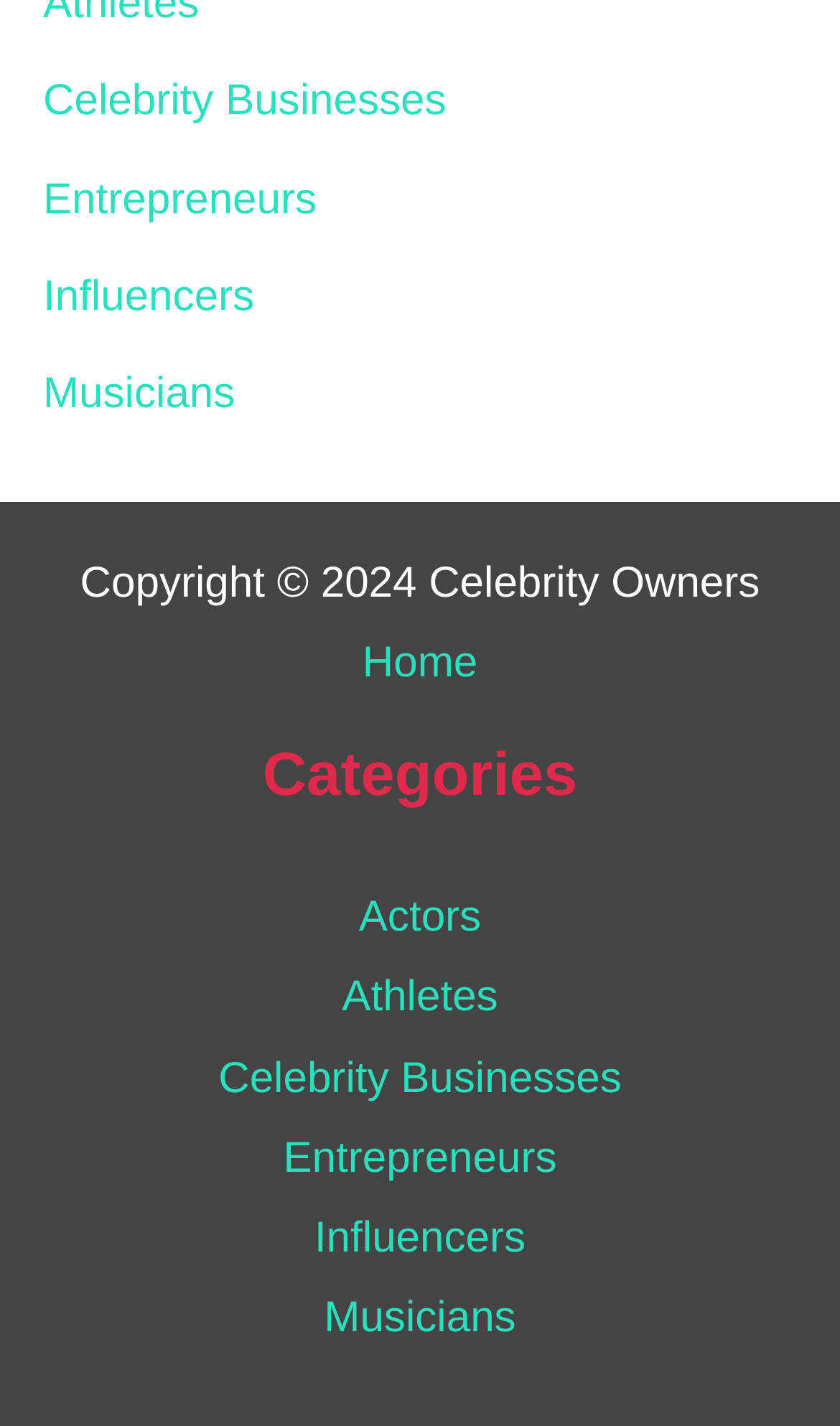How many categories are listed in the footer?
Using the image, elaborate on the answer with as much detail as possible.

I counted the number of links under the 'Categories' heading in the footer section, which are 'Actors', 'Athletes', 'Celebrity Businesses', 'Entrepreneurs', 'Influencers', 'Musicians', and found a total of 7 categories.